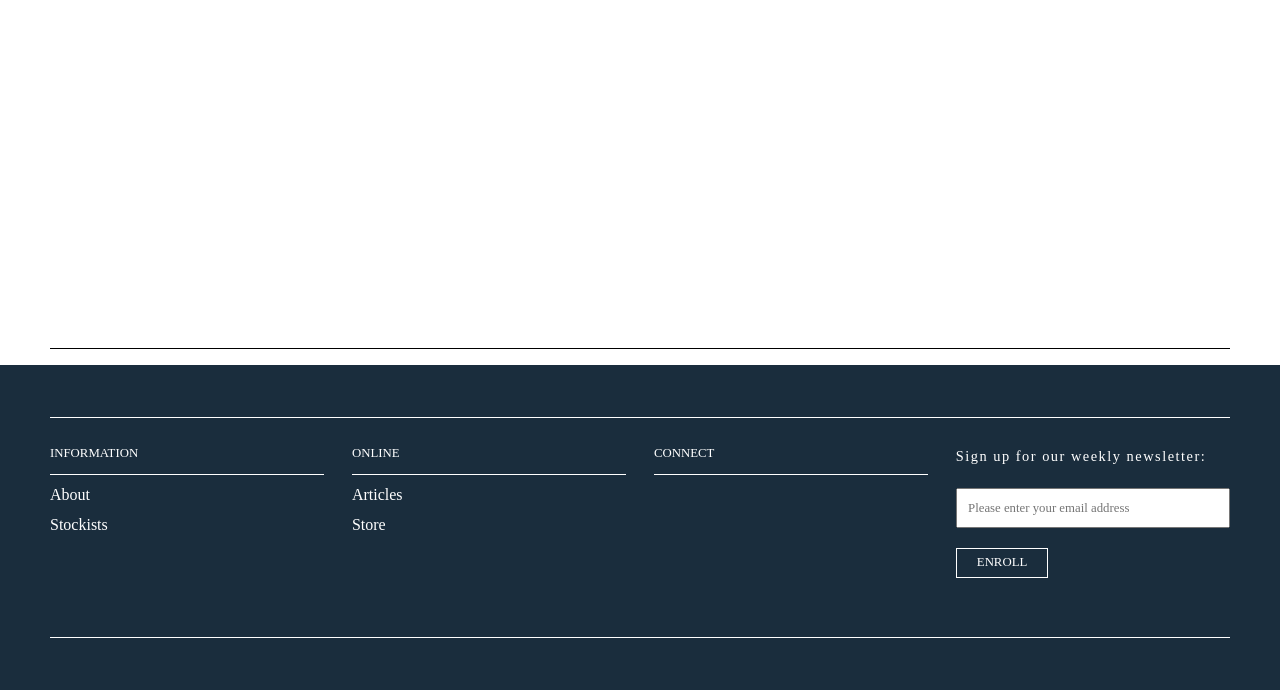How many links are there under INFORMATION?
Kindly offer a detailed explanation using the data available in the image.

Under the INFORMATION category, I found two link elements with distinct bounding box coordinates, labeled as 'About' and 'Stockists'.